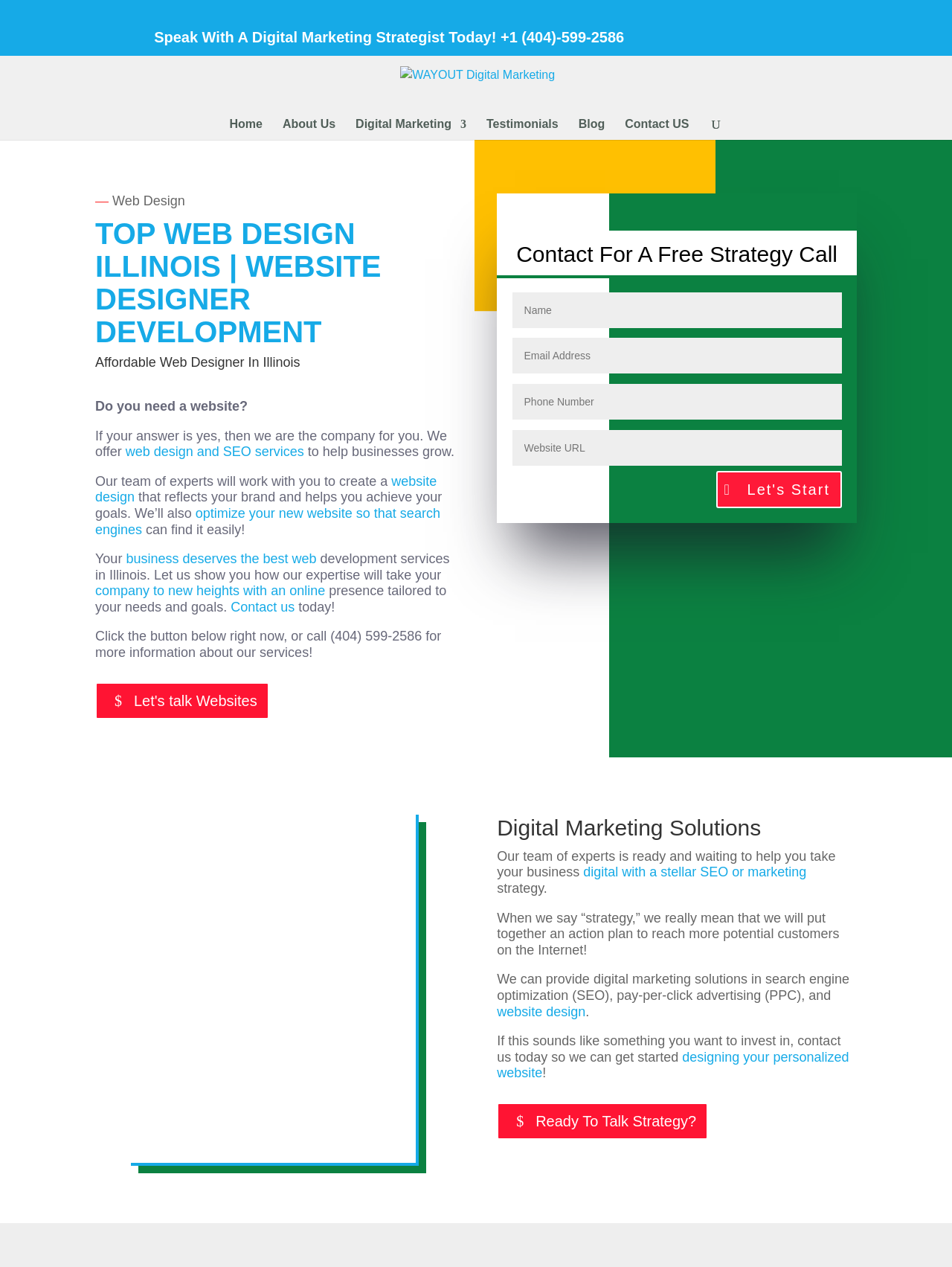Provide a one-word or one-phrase answer to the question:
What services does the company offer?

web design and SEO services